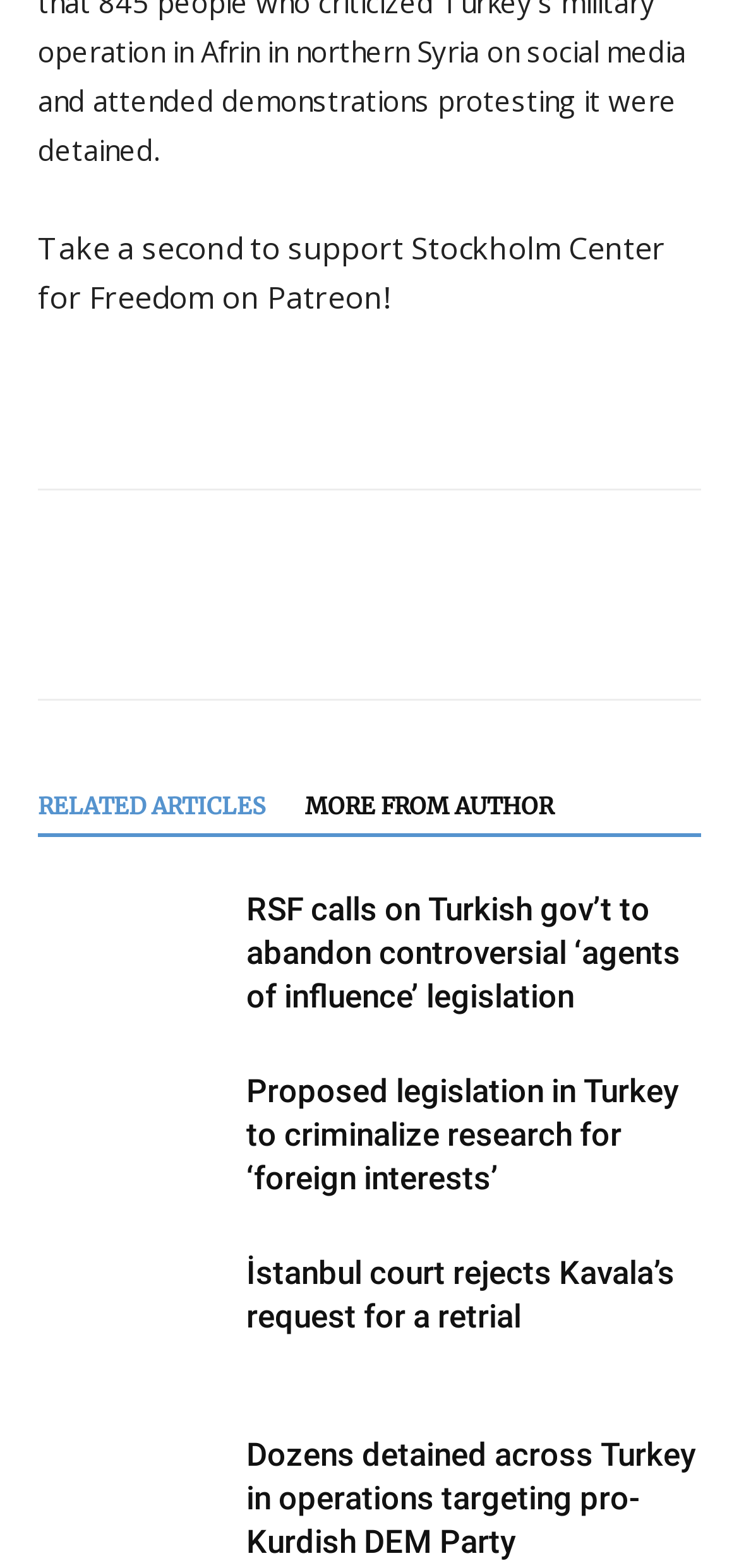Find the coordinates for the bounding box of the element with this description: "MORE FROM AUTHOR".

[0.413, 0.498, 0.803, 0.531]